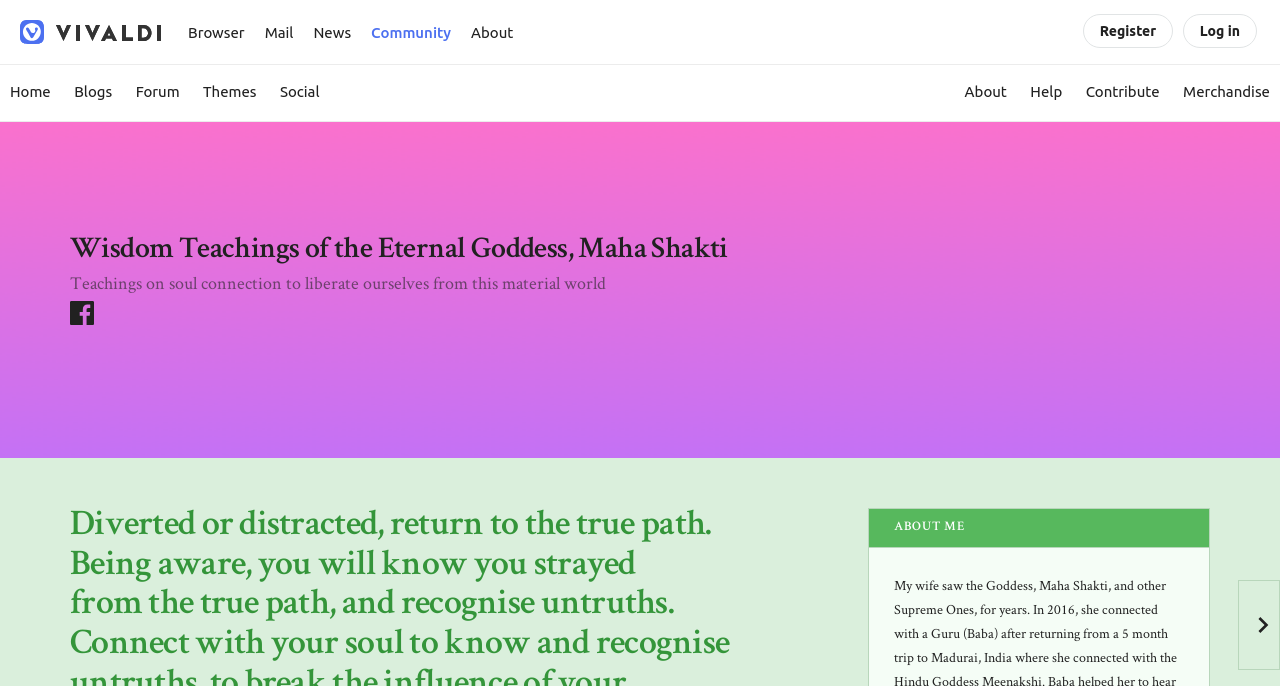Please provide the bounding box coordinates for the element that needs to be clicked to perform the following instruction: "Go to Corporate Insurance". The coordinates should be given as four float numbers between 0 and 1, i.e., [left, top, right, bottom].

None